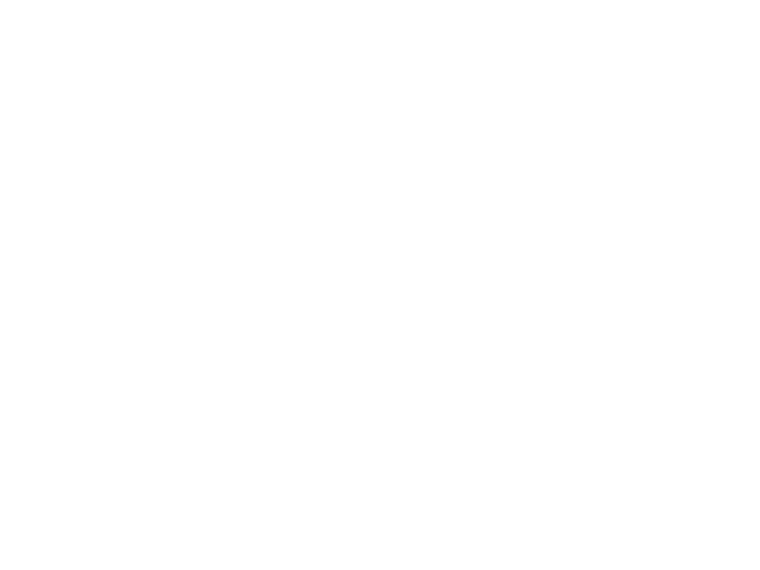Reply to the question with a single word or phrase:
What is the subject matter of the presentation?

PCB Design